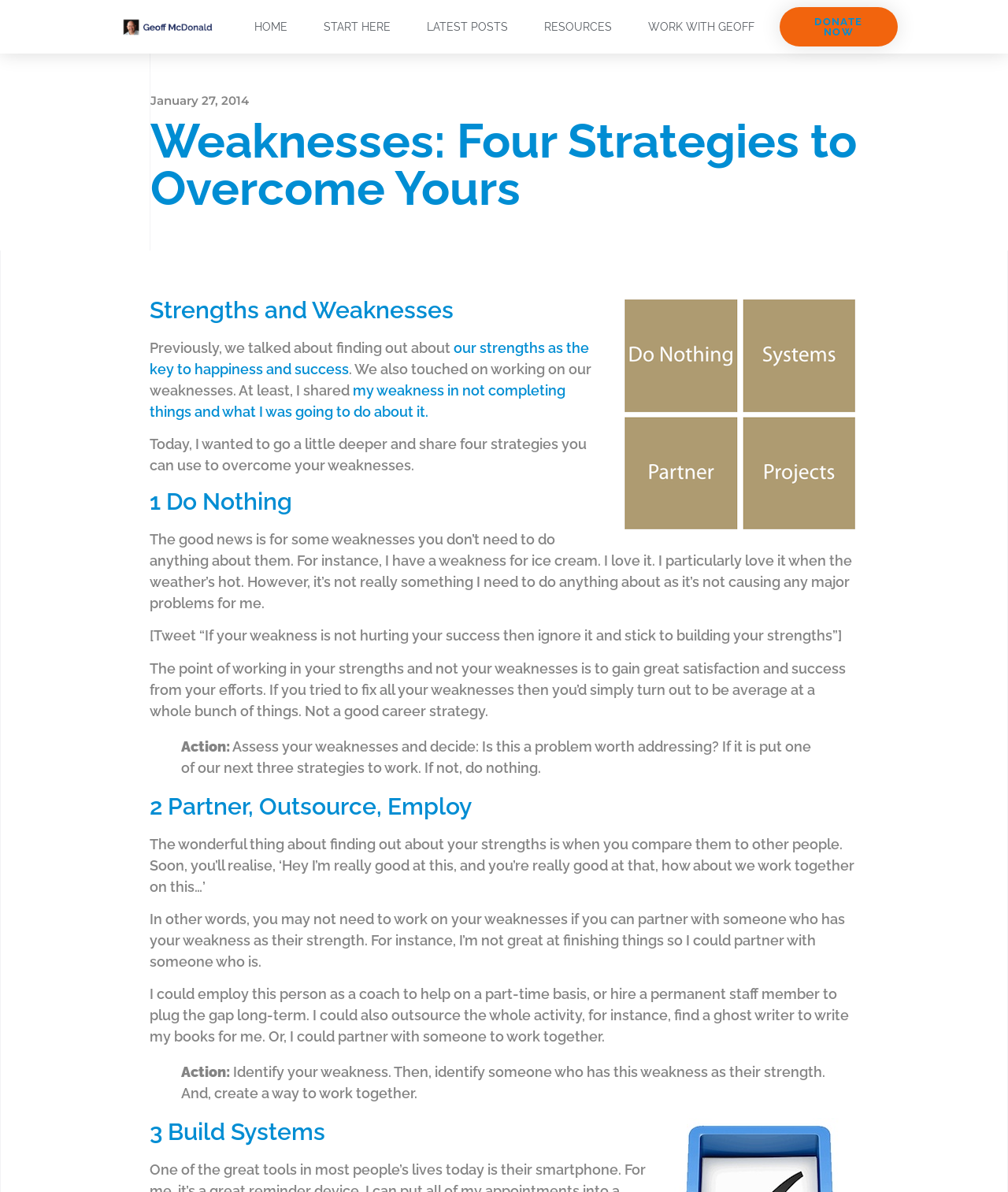Find and generate the main title of the webpage.

Weaknesses: Four Strategies to Overcome Yours